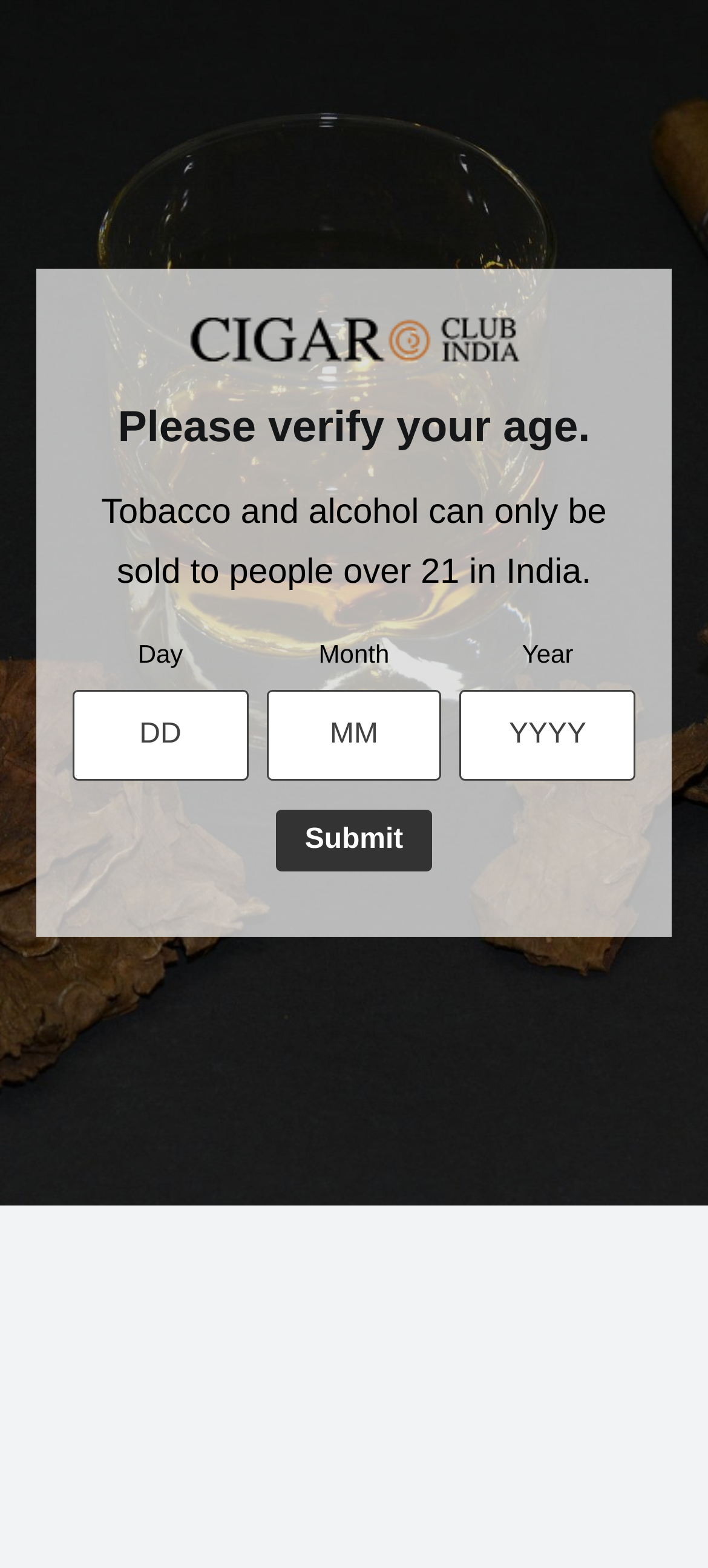Identify the bounding box coordinates of the clickable region necessary to fulfill the following instruction: "Toggle mobile menu". The bounding box coordinates should be four float numbers between 0 and 1, i.e., [left, top, right, bottom].

[0.869, 0.023, 0.923, 0.047]